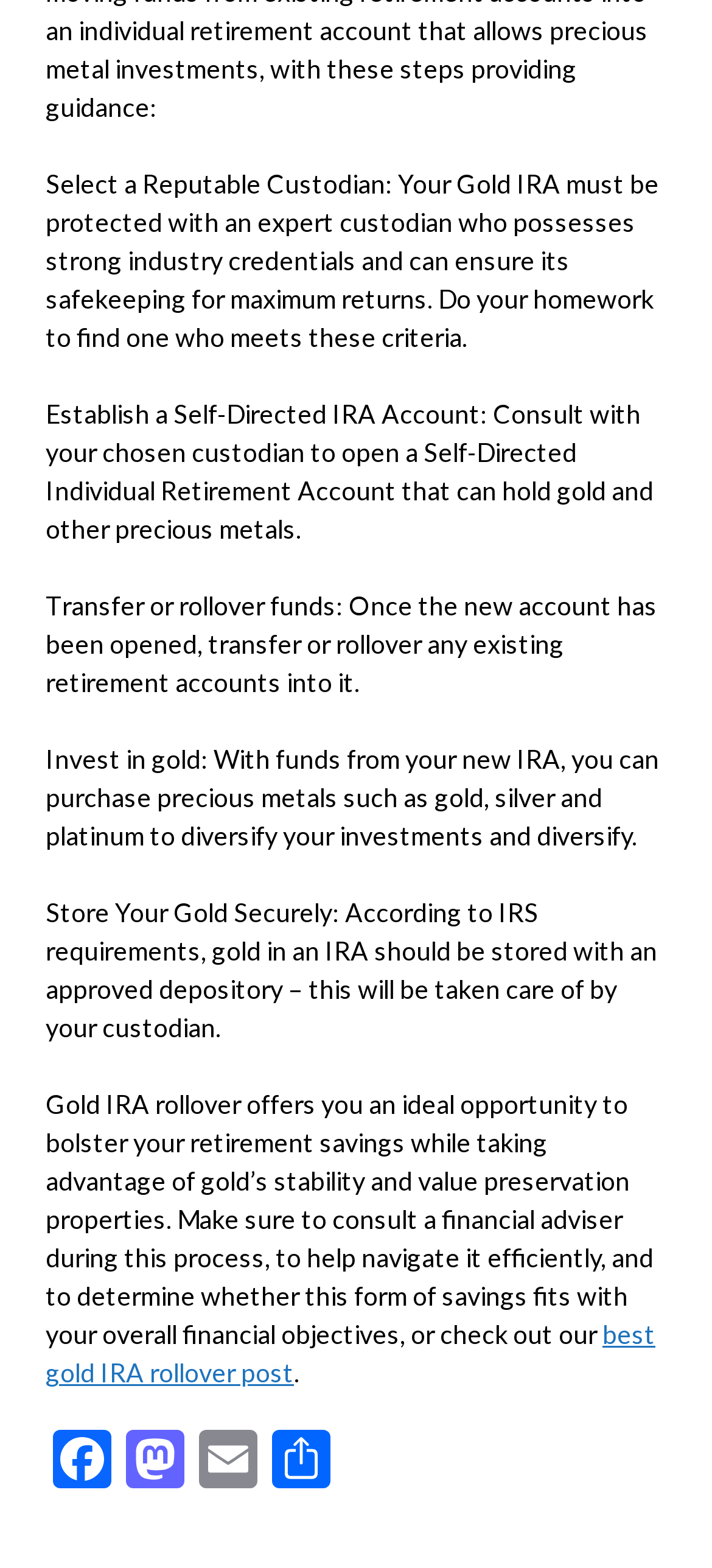Utilize the information from the image to answer the question in detail:
What social media platforms are available for sharing?

The webpage provides links to share content on social media platforms such as Facebook, Mastodon, and Email, which are located at the bottom of the webpage.